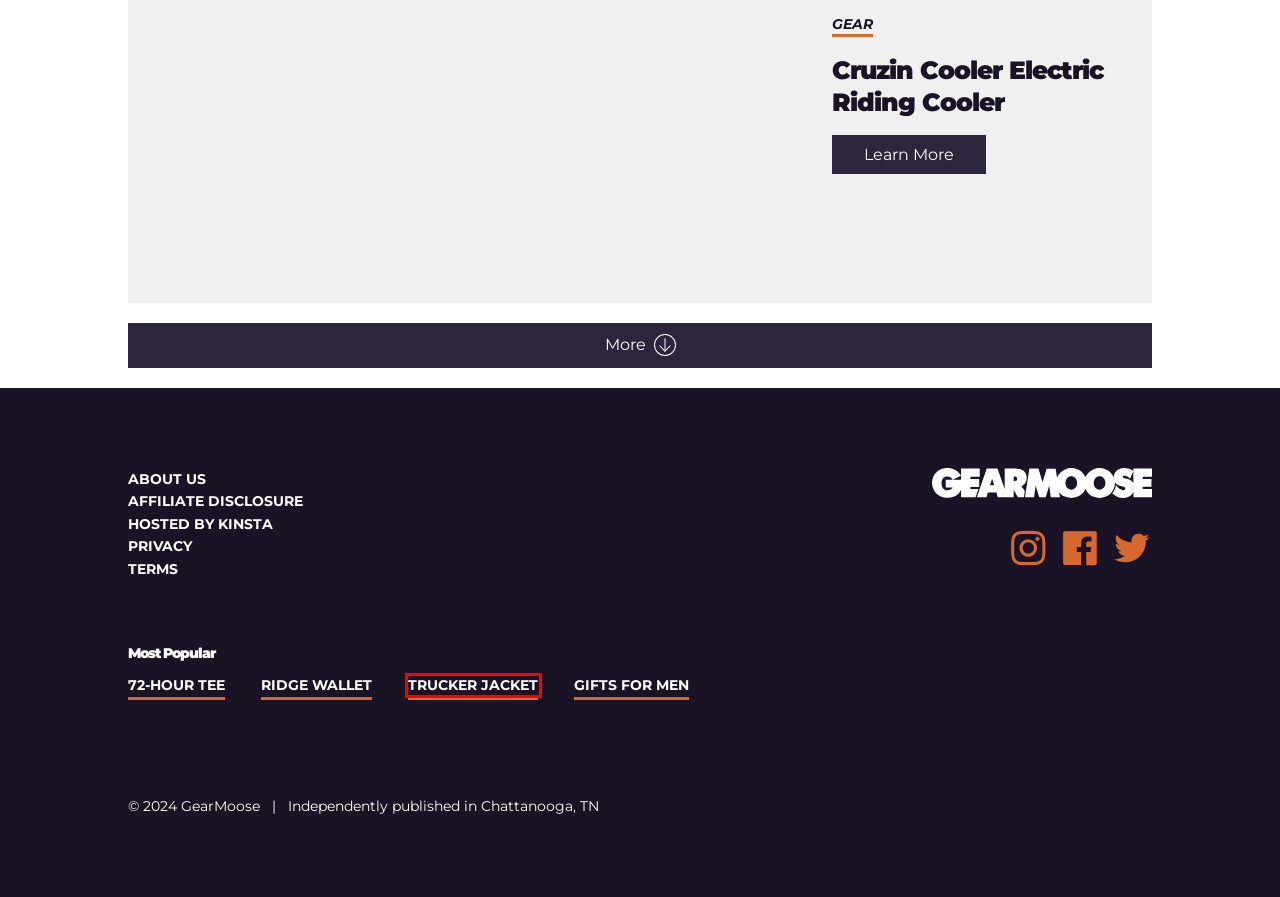Review the screenshot of a webpage that includes a red bounding box. Choose the most suitable webpage description that matches the new webpage after clicking the element within the red bounding box. Here are the candidates:
A. Ridge Wallet Review (Hands-On) | GearMoose
B. Hands-On With The Proof 72-Hour Merino Tee | GearMoose
C. Flint and Tinder Waxed Trucker Jacket Review | GearMoose
D. Gift Guide | GearMoose
E. Cruzin Cooler Electric Riding Cooler | GearMoose
F. About Us | GearMoose
G. Privacy Policy | GearMoose
H. Terms and Conditions of Use | GearMoose

C